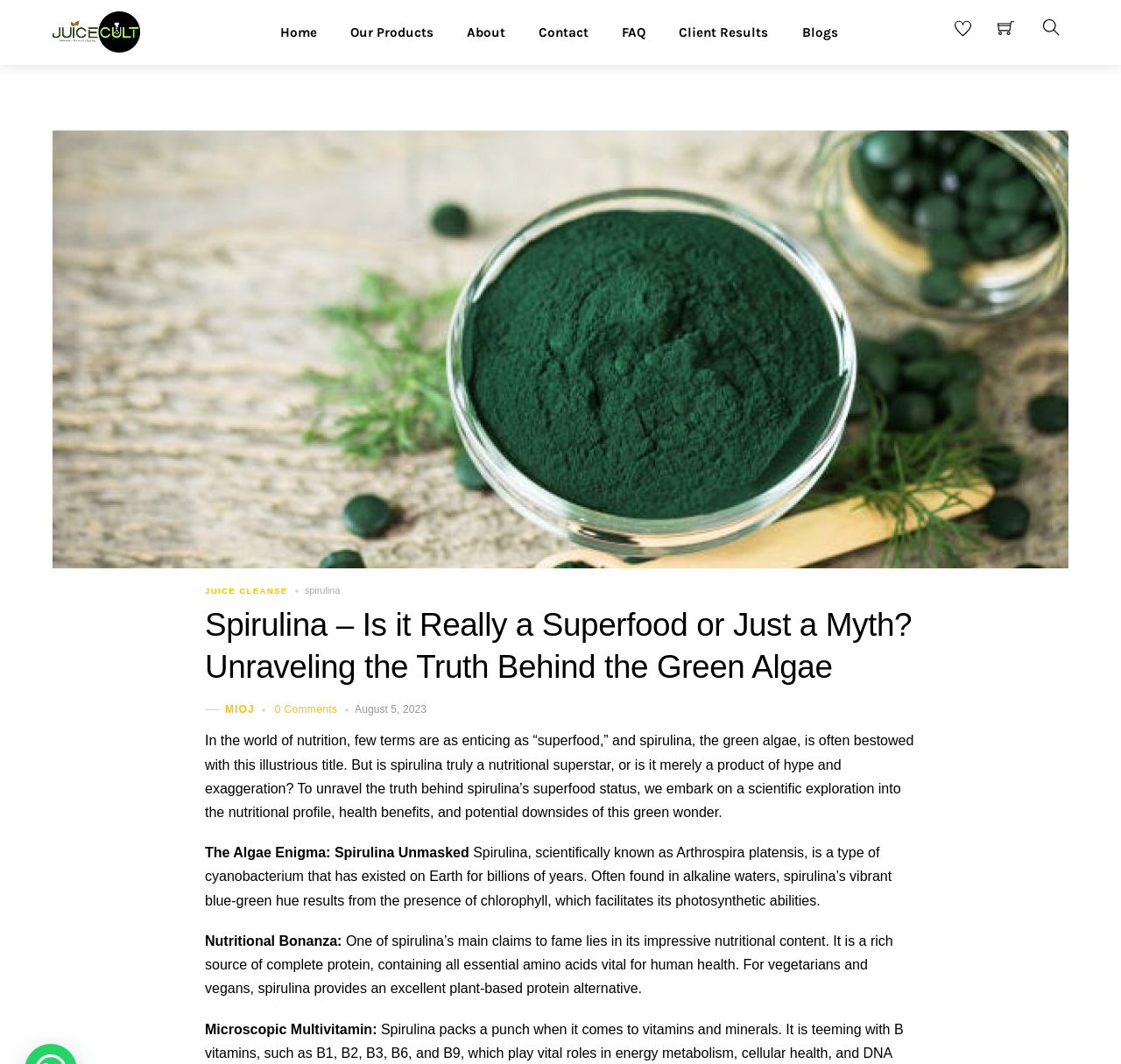Identify the bounding box coordinates of the area that should be clicked in order to complete the given instruction: "Search for something". The bounding box coordinates should be four float numbers between 0 and 1, i.e., [left, top, right, bottom].

[0.923, 0.01, 0.953, 0.042]